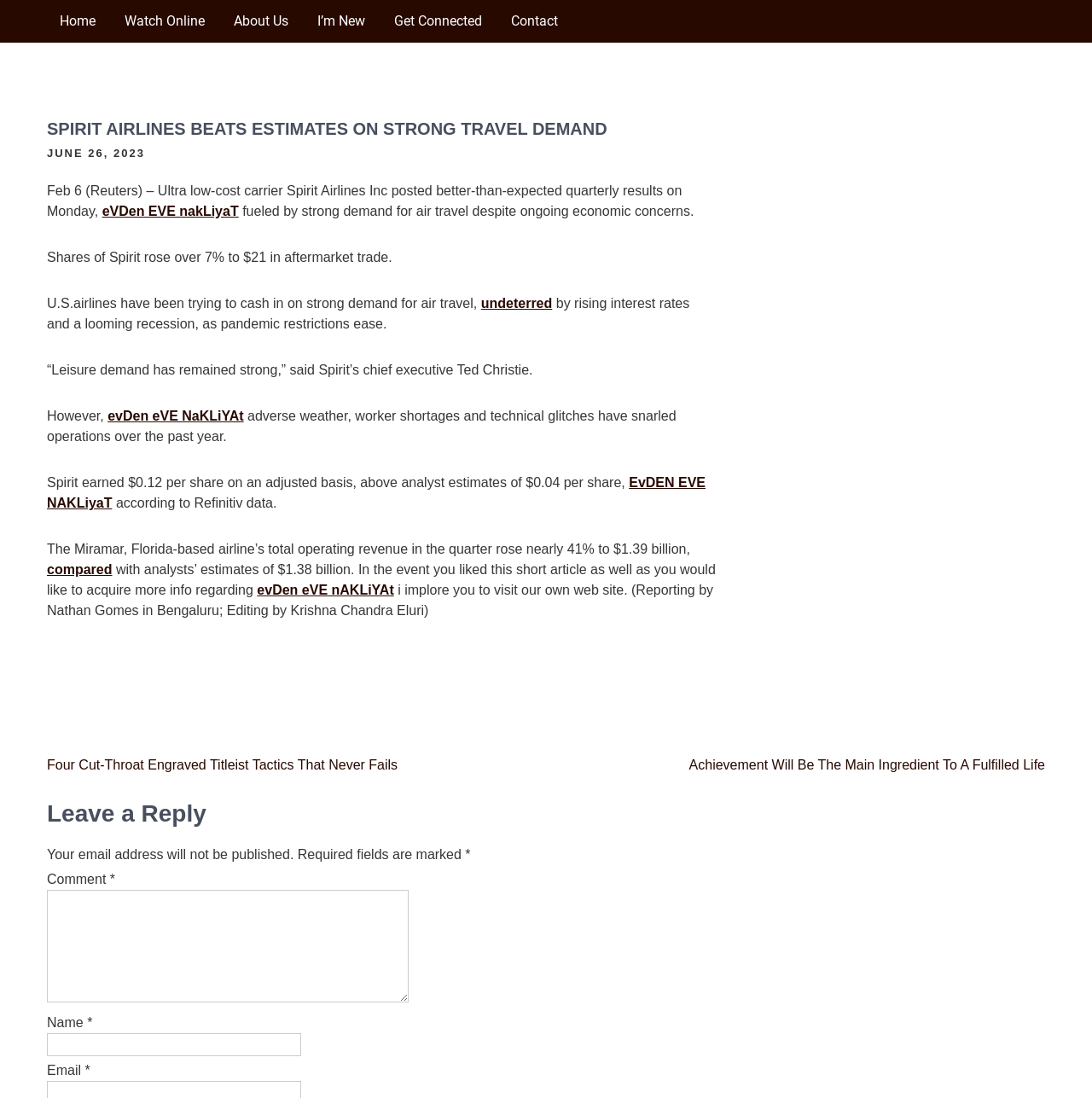Mark the bounding box of the element that matches the following description: "Christ Embassy Northshore".

[0.043, 0.053, 0.252, 0.104]